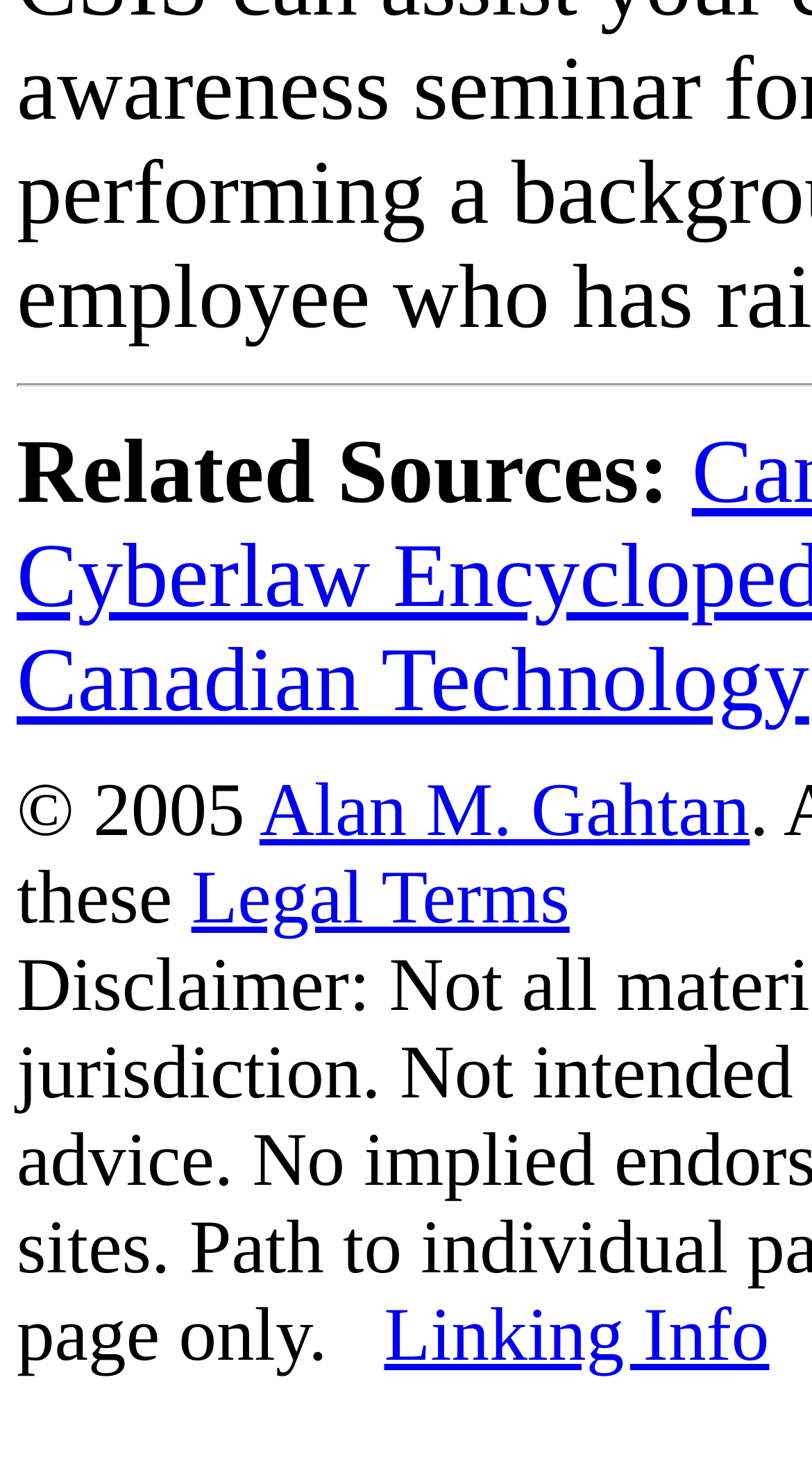Given the element description Alan M. Gahtan, identify the bounding box coordinates for the UI element on the webpage screenshot. The format should be (top-left x, top-left y, bottom-right x, bottom-right y), with values between 0 and 1.

[0.32, 0.517, 0.923, 0.574]